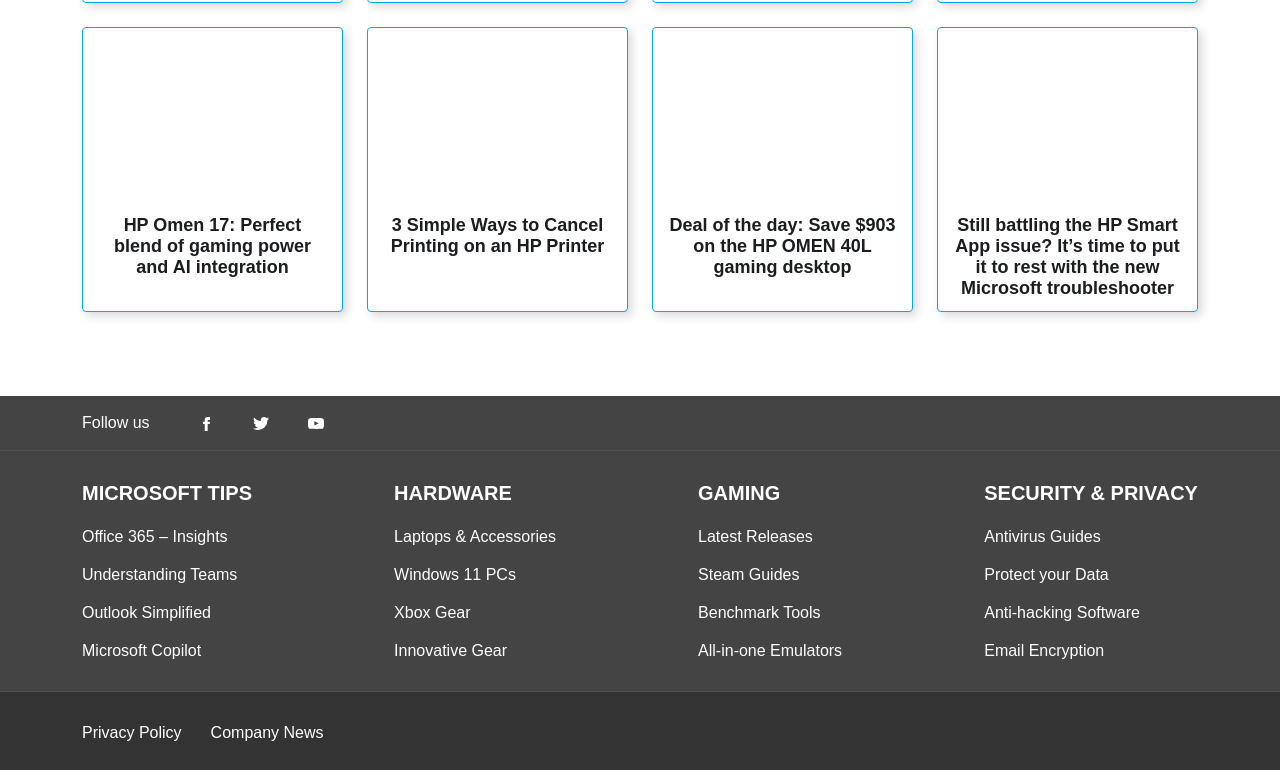What is the company name associated with the logo at the bottom?
Using the visual information, answer the question in a single word or phrase.

Reflector Media